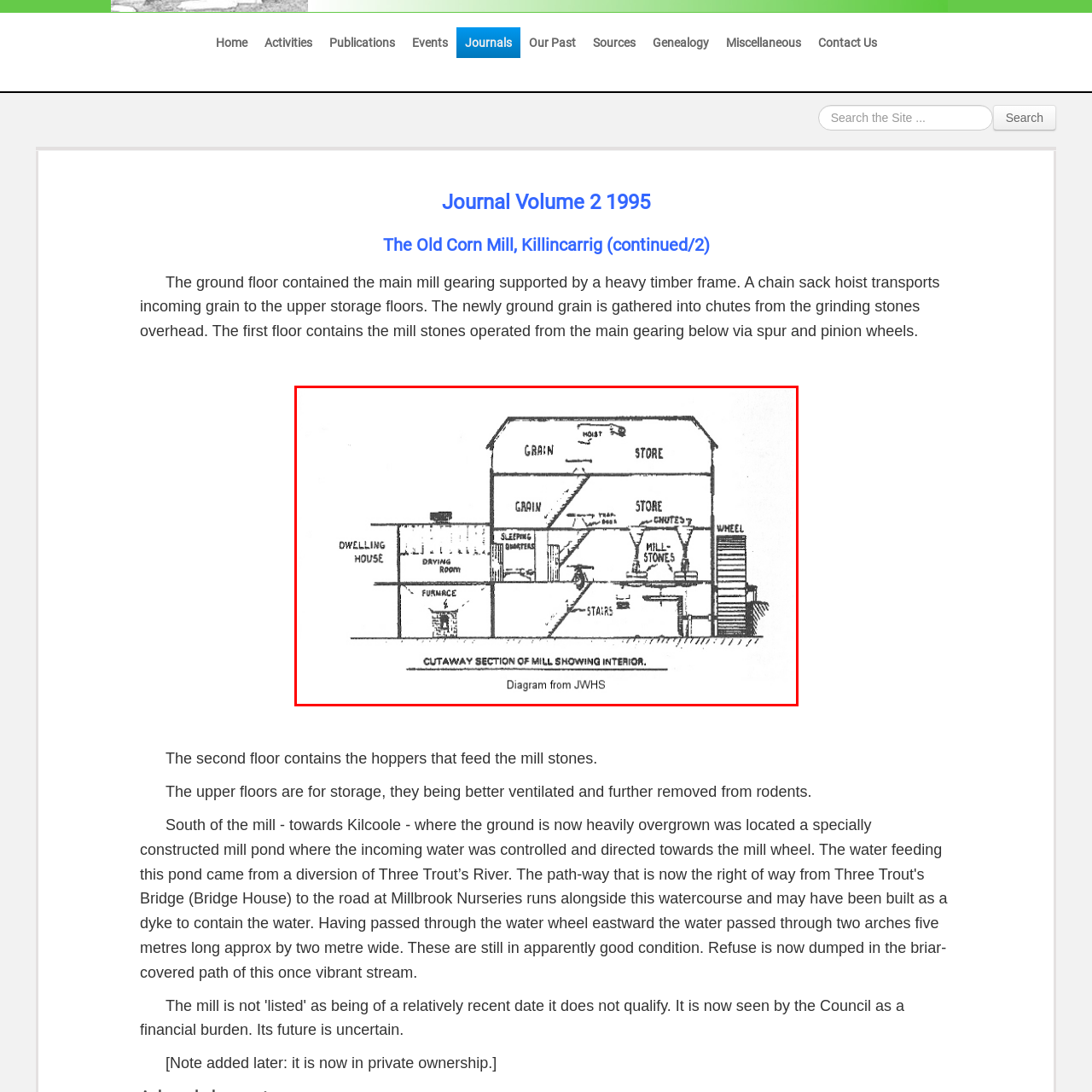Please review the image enclosed by the red bounding box and give a detailed answer to the following question, utilizing the information from the visual: What is the purpose of the staircase?

The staircase connects the lower levels to the upper levels, facilitating movement throughout the structure, allowing operators to easily access different areas of the mill and the dwelling house.